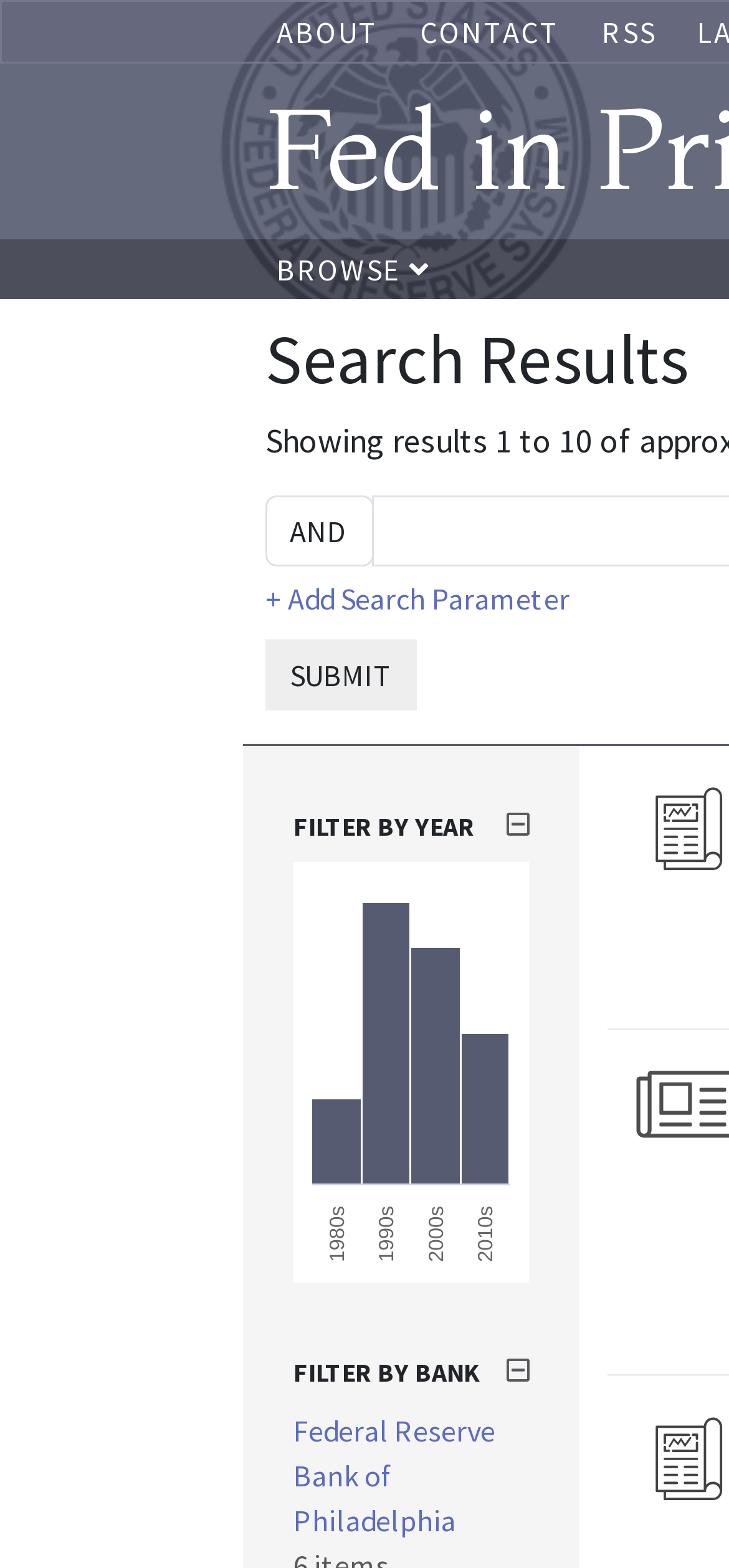Find the coordinates for the bounding box of the element with this description: "Federal Reserve Bank of Philadelphia".

[0.403, 0.9, 0.679, 0.981]